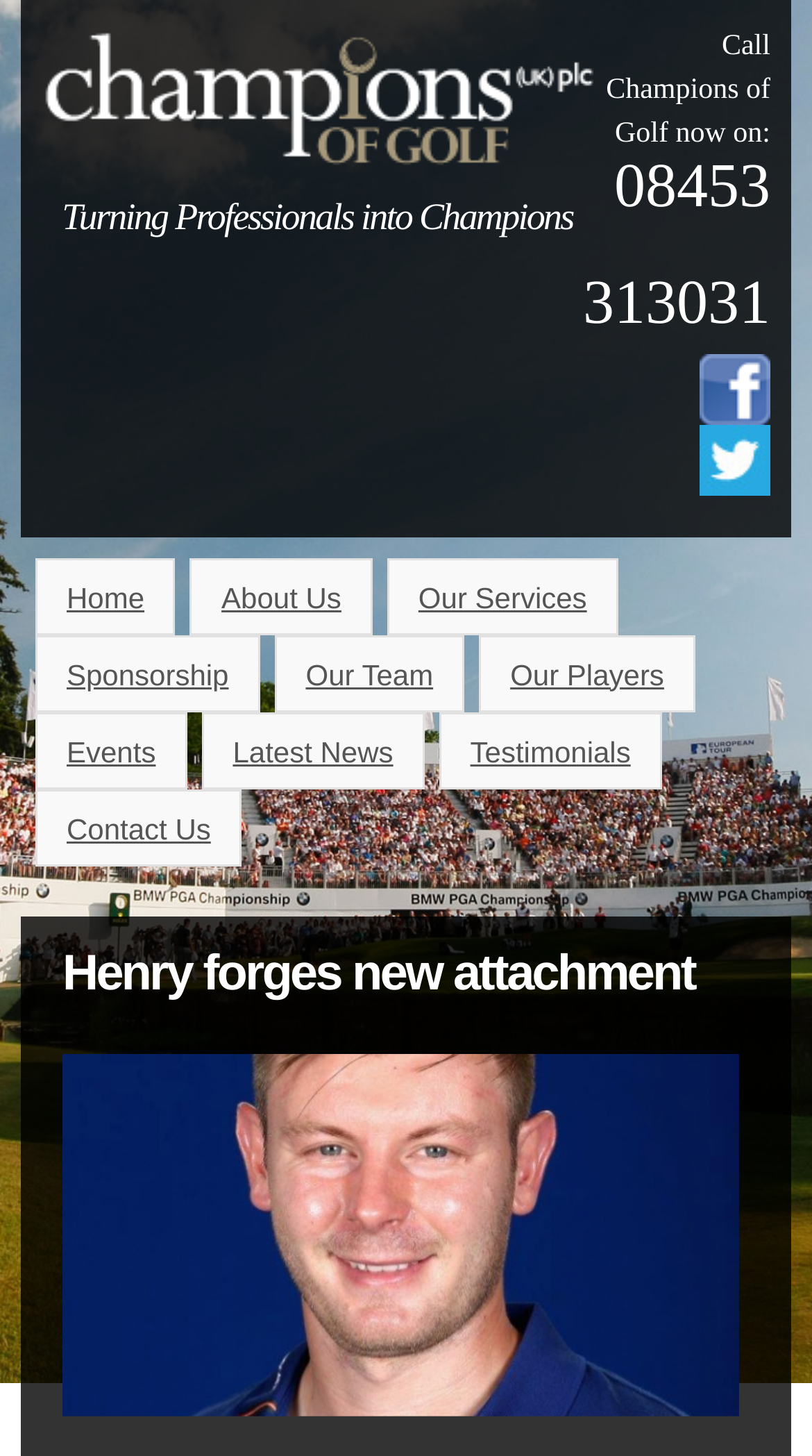Please give the bounding box coordinates of the area that should be clicked to fulfill the following instruction: "Click on the Champions of Golf link". The coordinates should be in the format of four float numbers from 0 to 1, i.e., [left, top, right, bottom].

[0.051, 0.109, 0.731, 0.132]